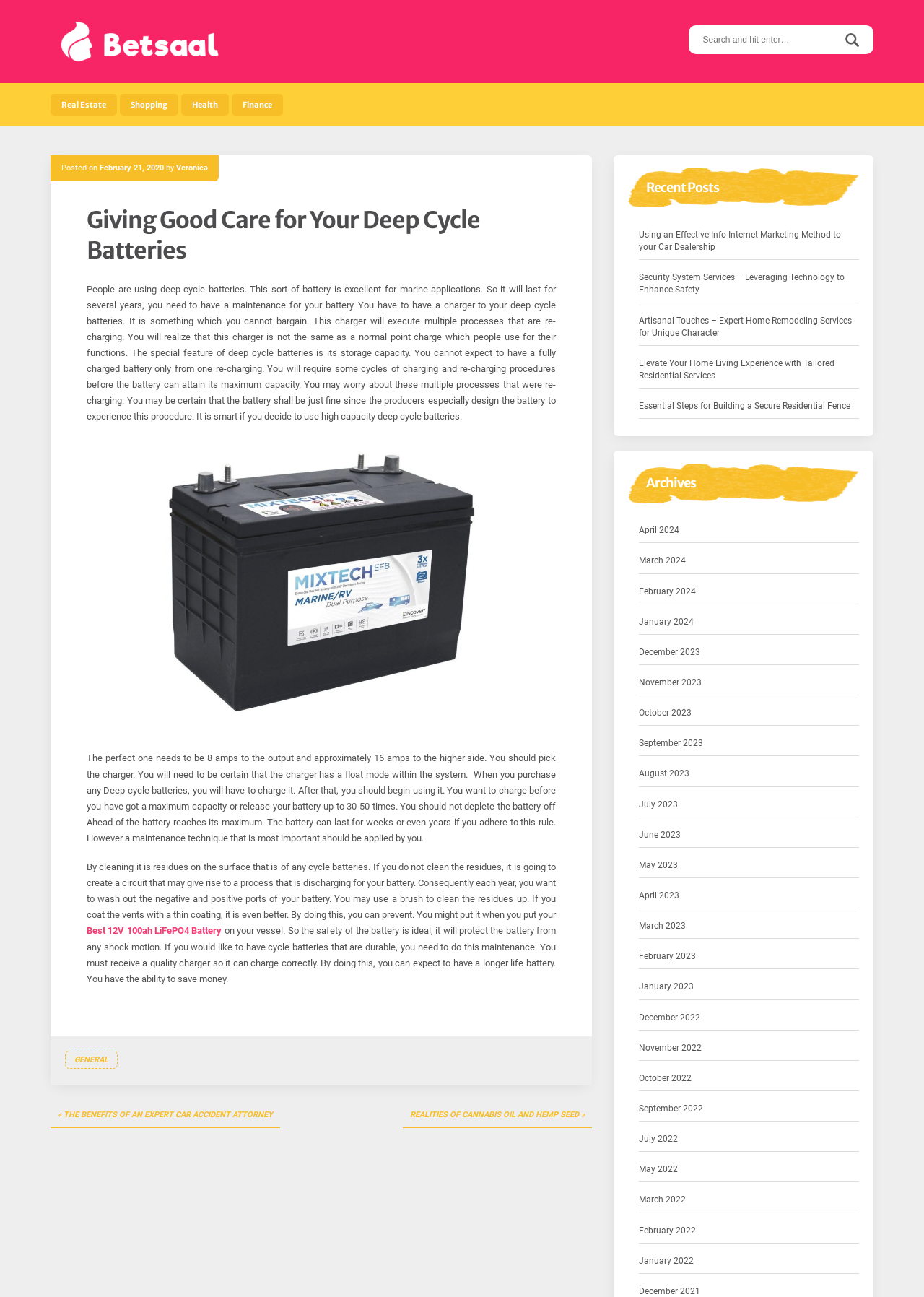Offer a comprehensive description of the webpage’s content and structure.

The webpage is about giving good care to deep cycle batteries. At the top, there is a logo and a search bar on the right side. Below the search bar, there are several links to different categories, including "Real Estate", "Shopping", "Health", and "Finance". 

The main content of the webpage is an article about deep cycle batteries. The article has a heading "Giving Good Care for Your Deep Cycle Batteries" and is divided into several paragraphs. The first paragraph explains the importance of maintenance for deep cycle batteries. The second paragraph discusses the special feature of deep cycle batteries, which is their storage capacity. 

There is an image of batteries in the middle of the article. The article continues to explain the importance of using a charger with a float mode and how to charge the battery properly. It also emphasizes the need to clean the residues on the surface of the battery to prevent discharging. 

At the bottom of the article, there is a link to "Best 12V 100ah LiFePO4 Battery". 

On the right side of the webpage, there are several sections, including "Recent Posts", "Archives", and "Post navigation". The "Recent Posts" section lists several links to other articles, including "Using an Effective Info Internet Marketing Method to your Car Dealership" and "Security System Services – Leveraging Technology to Enhance Safety". The "Archives" section lists links to articles from different months, from April 2024 to January 2022. The "Post navigation" section has links to the previous and next posts.